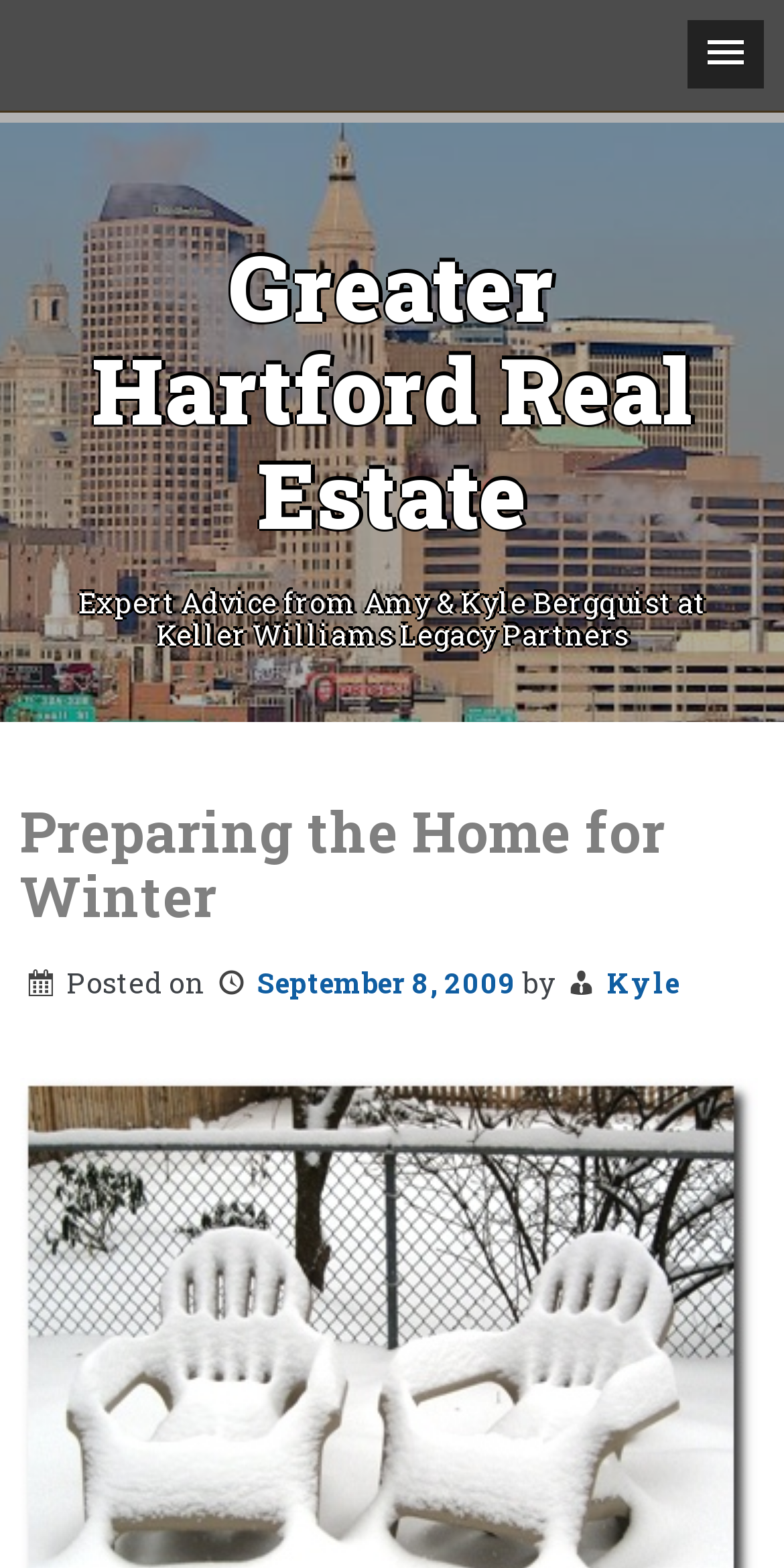Please identify and generate the text content of the webpage's main heading.

Preparing the Home for Winter